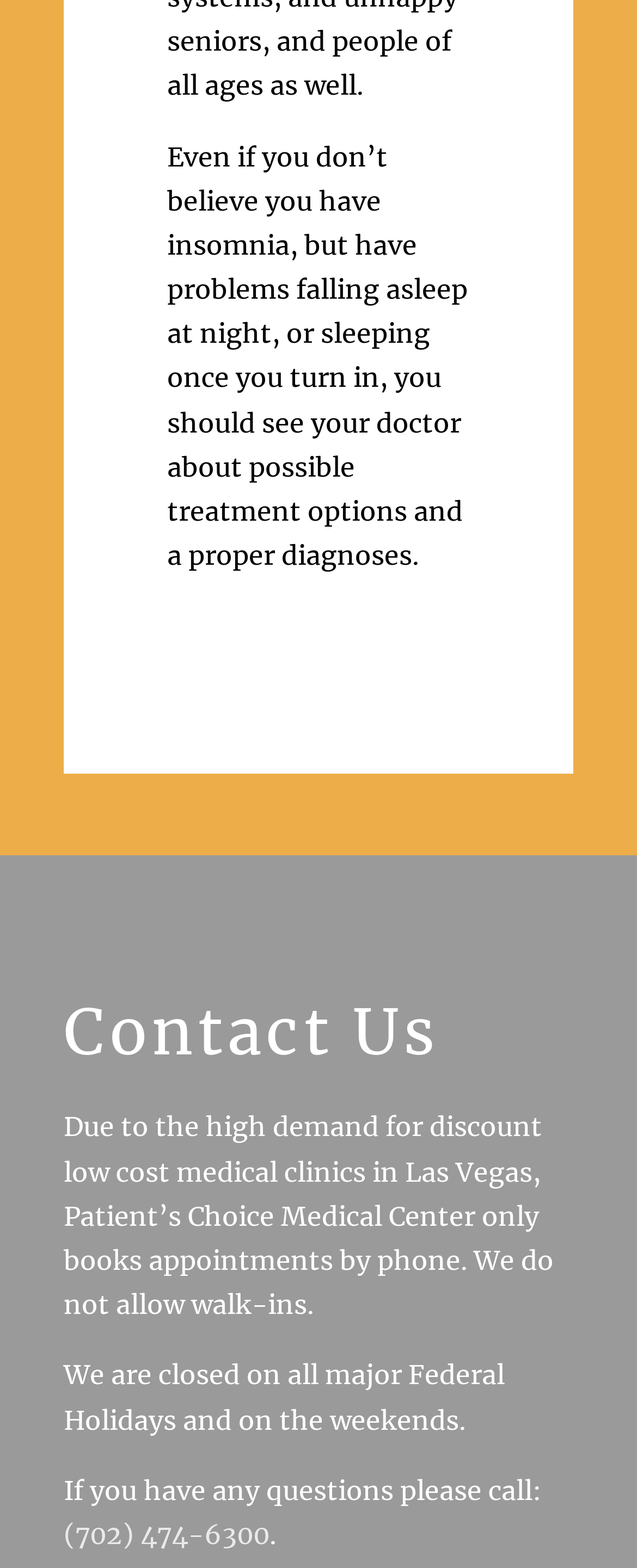What is the purpose of visiting a doctor according to the webpage?
Using the visual information from the image, give a one-word or short-phrase answer.

To discuss sleep problems